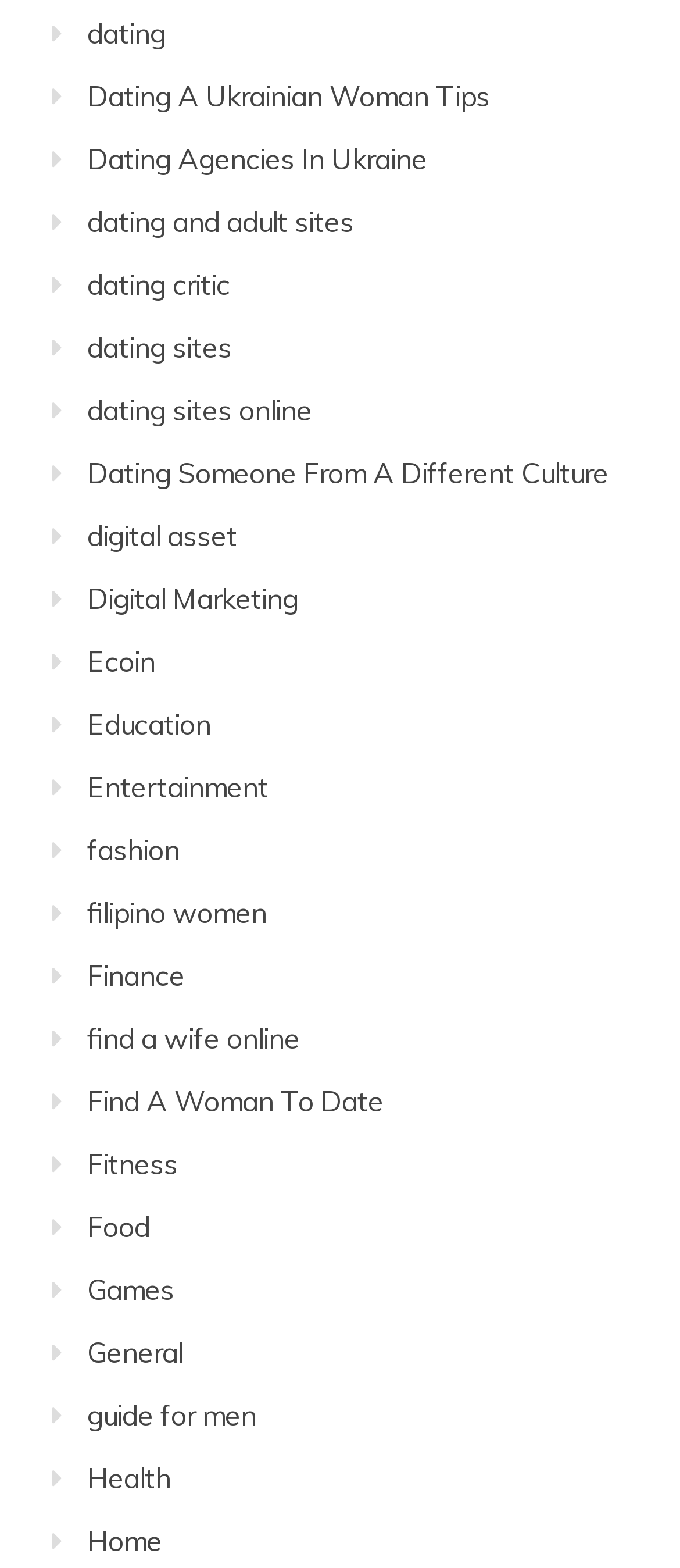Please determine the bounding box coordinates, formatted as (top-left x, top-left y, bottom-right x, bottom-right y), with all values as floating point numbers between 0 and 1. Identify the bounding box of the region described as: Find A Woman To Date

[0.128, 0.692, 0.564, 0.714]